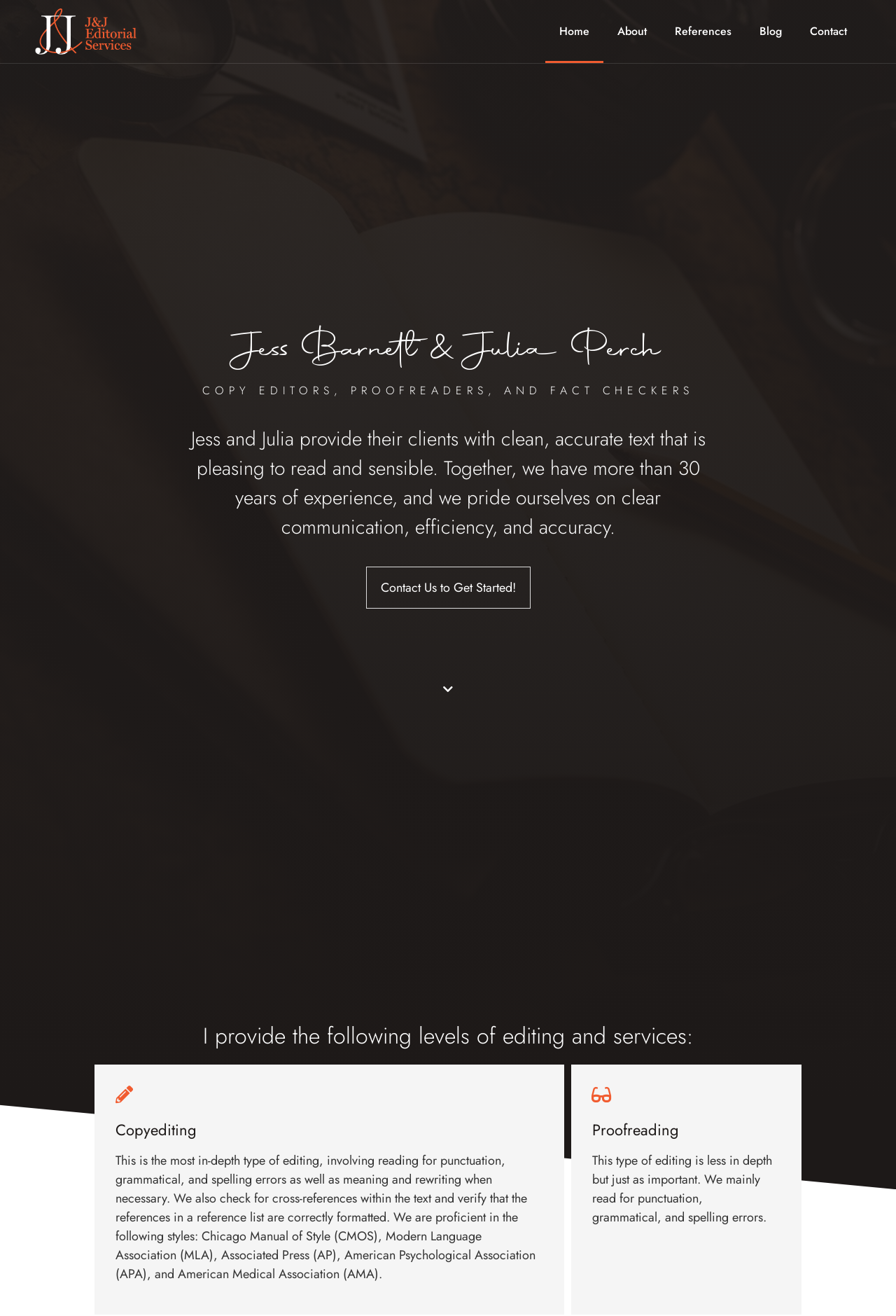What is the profession of Jess Barnett?
Look at the image and answer with only one word or phrase.

Health care copy editor and proofreader